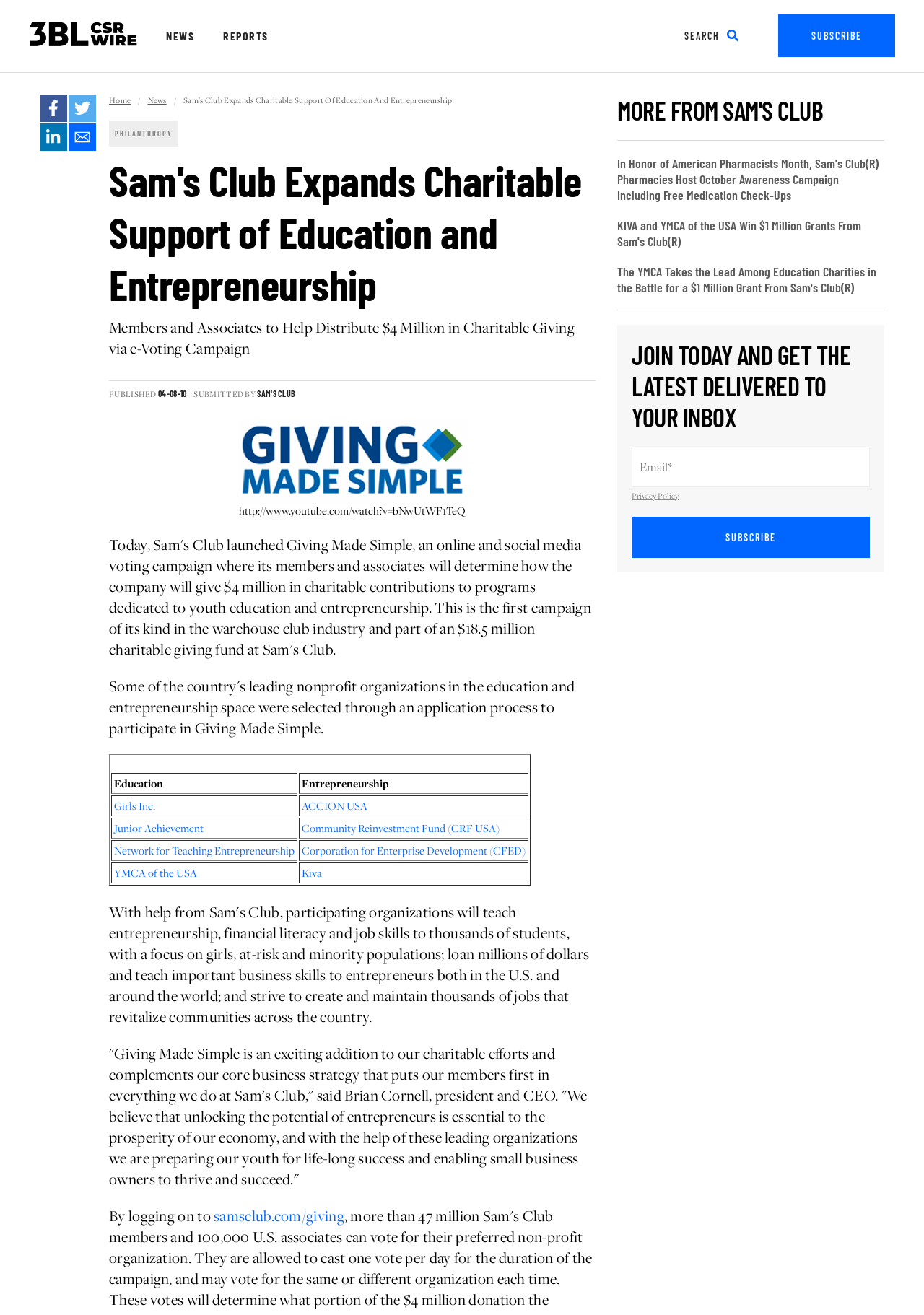Find and specify the bounding box coordinates that correspond to the clickable region for the instruction: "Click the 'CSRWire Home' link".

[0.031, 0.016, 0.148, 0.039]